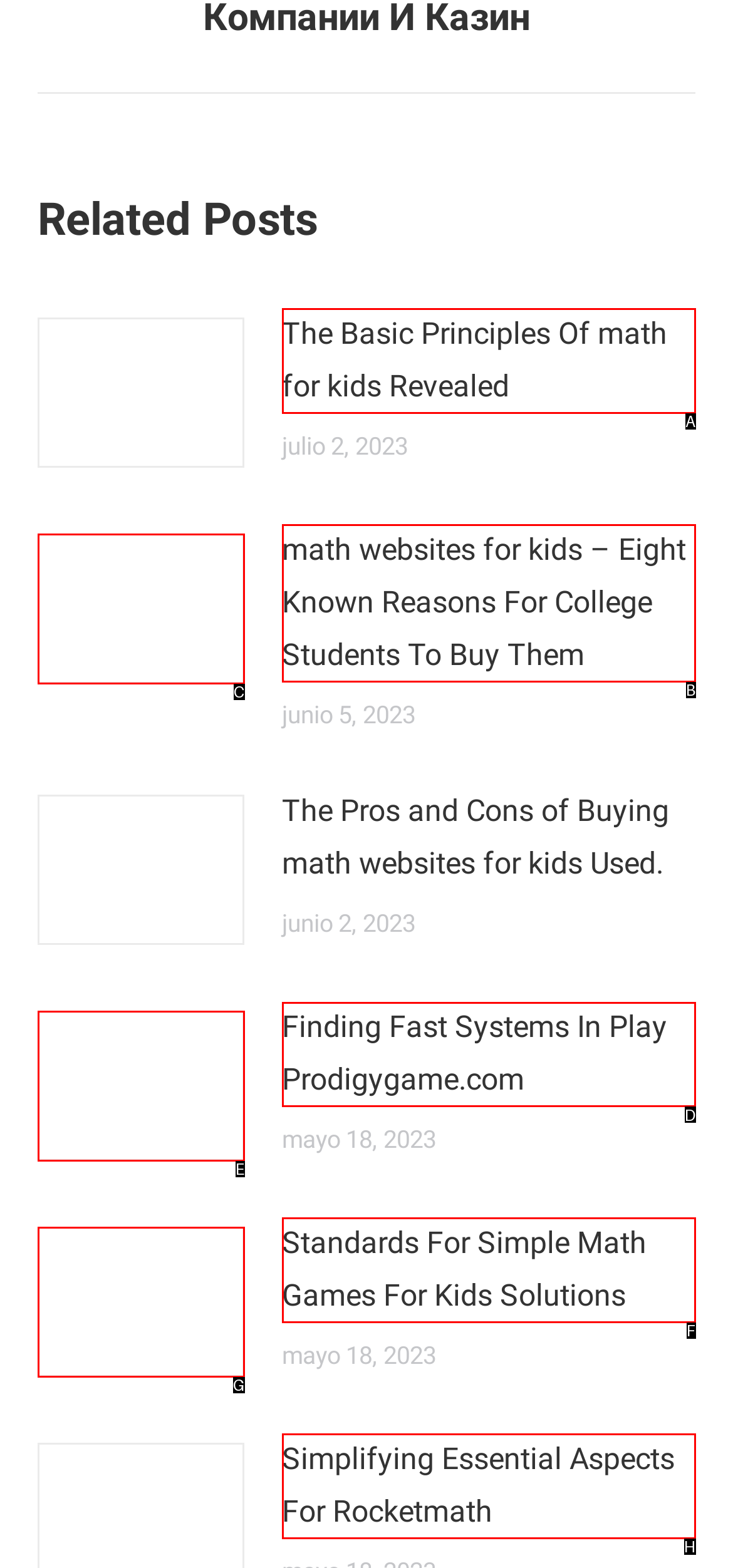Which HTML element should be clicked to complete the following task: explore Play Prodigy game?
Answer with the letter corresponding to the correct choice.

D